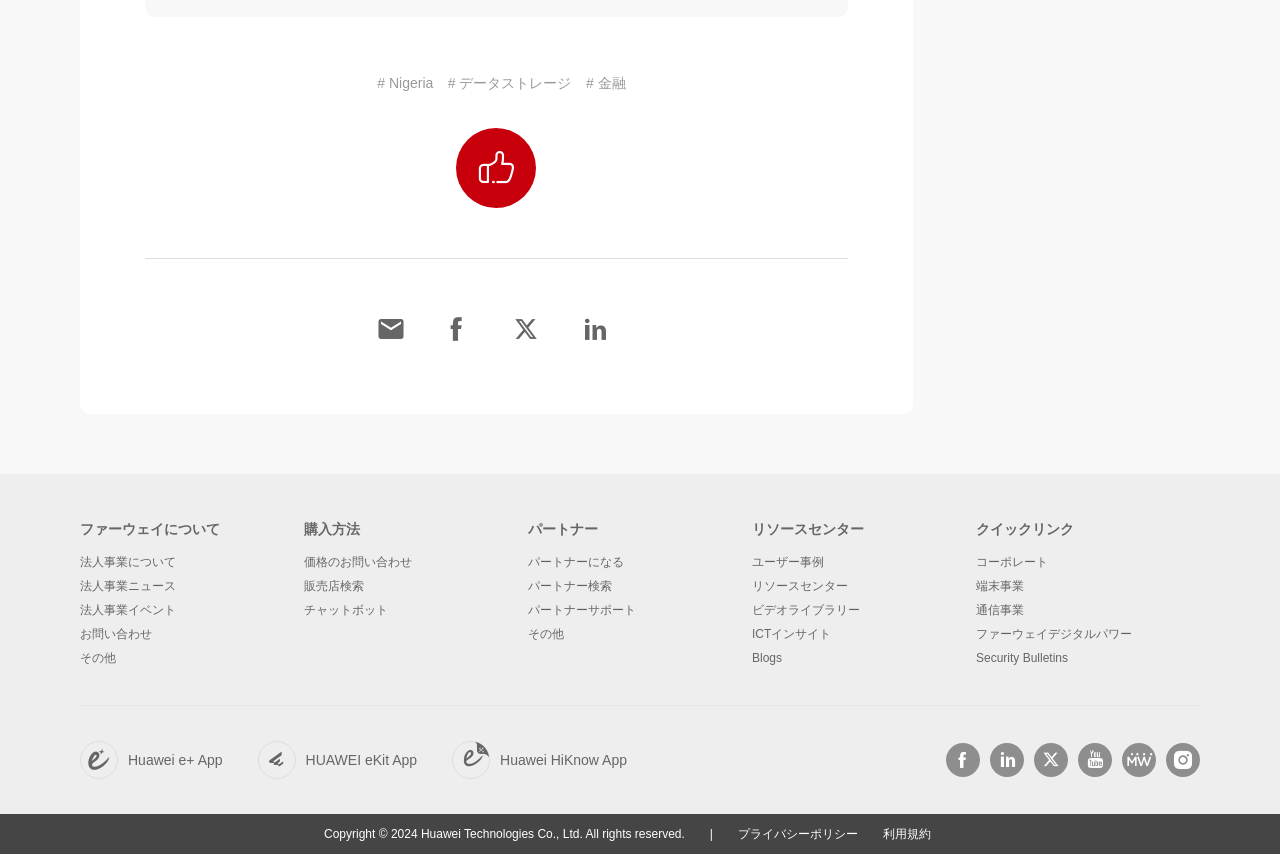Determine the bounding box coordinates of the area to click in order to meet this instruction: "Download the Huawei e+ App".

[0.062, 0.868, 0.201, 0.913]